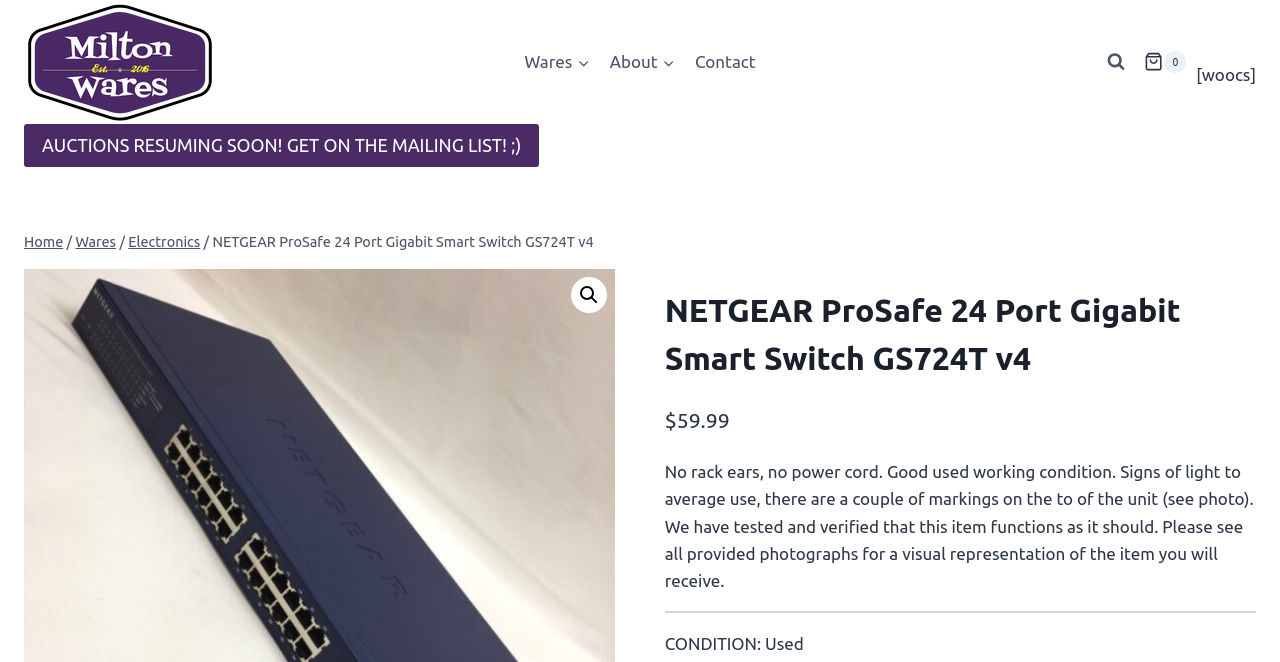Kindly provide the bounding box coordinates of the section you need to click on to fulfill the given instruction: "Go to the About page".

[0.468, 0.058, 0.535, 0.13]